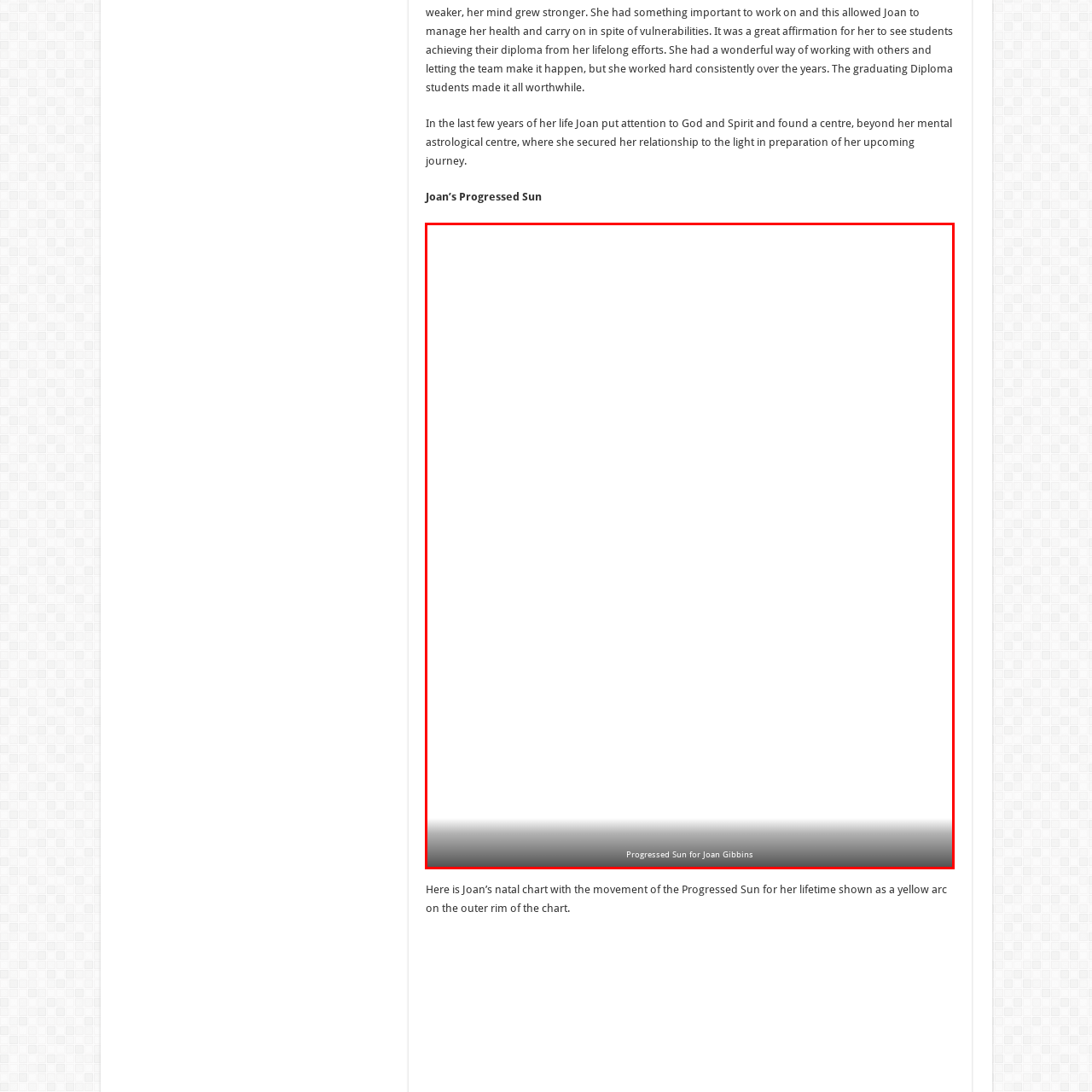Offer a detailed caption for the image that is surrounded by the red border.

This image titled "Progressed Sun for Joan Gibbins" showcases a natal chart that illustrates the movements of the Progressed Sun throughout Joan Gibbins' life. The chart, which is central to astrological analysis, is enhanced with a yellow arc that indicates the trajectory of the Progressed Sun, representing significant astrological influences on Joan's personal growth and spiritual journey. It serves as a visual representation of the astrological themes present in Joan’s life, allowing viewers to explore the mystical connection between celestial movements and her individual experiences. The design emphasizes the importance of understanding one's astrological chart in the context of personal development and spiritual exploration.